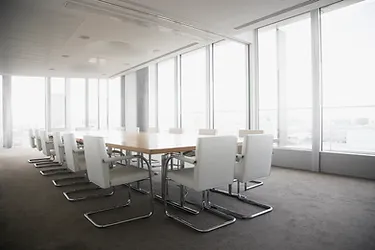Explain the image in a detailed way.

The image showcases a bright and modern conference room designed for meetings and collaborative work. The room features a long wooden table surrounded by sleek, white chairs, emphasizing a clean and professional aesthetic. Large windows stretch across the length of the walls, allowing ample natural light to flood the space, creating an inviting atmosphere. The soft, neutral tones of the carpet complement the contemporary design, making it an ideal setting for corporate discussions or presentations. This environment reflects a commitment to maintaining a clean and healthful atmosphere, as highlighted by the accompanying text promoting commercial cleaning services.